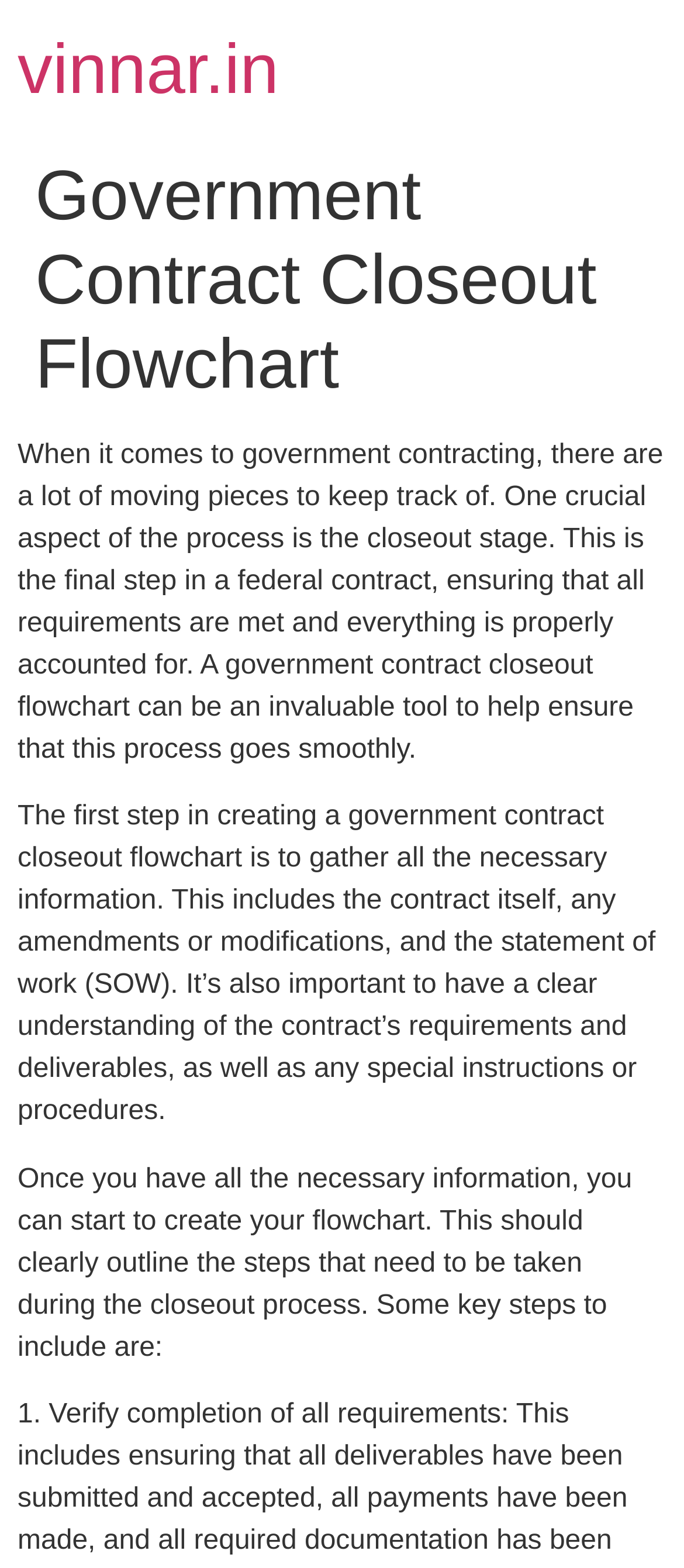Please provide a comprehensive response to the question below by analyzing the image: 
What is included in the necessary information for creating a government contract closeout flowchart?

The webpage mentions that the necessary information for creating a government contract closeout flowchart includes the contract itself, any amendments or modifications, and the statement of work (SOW).